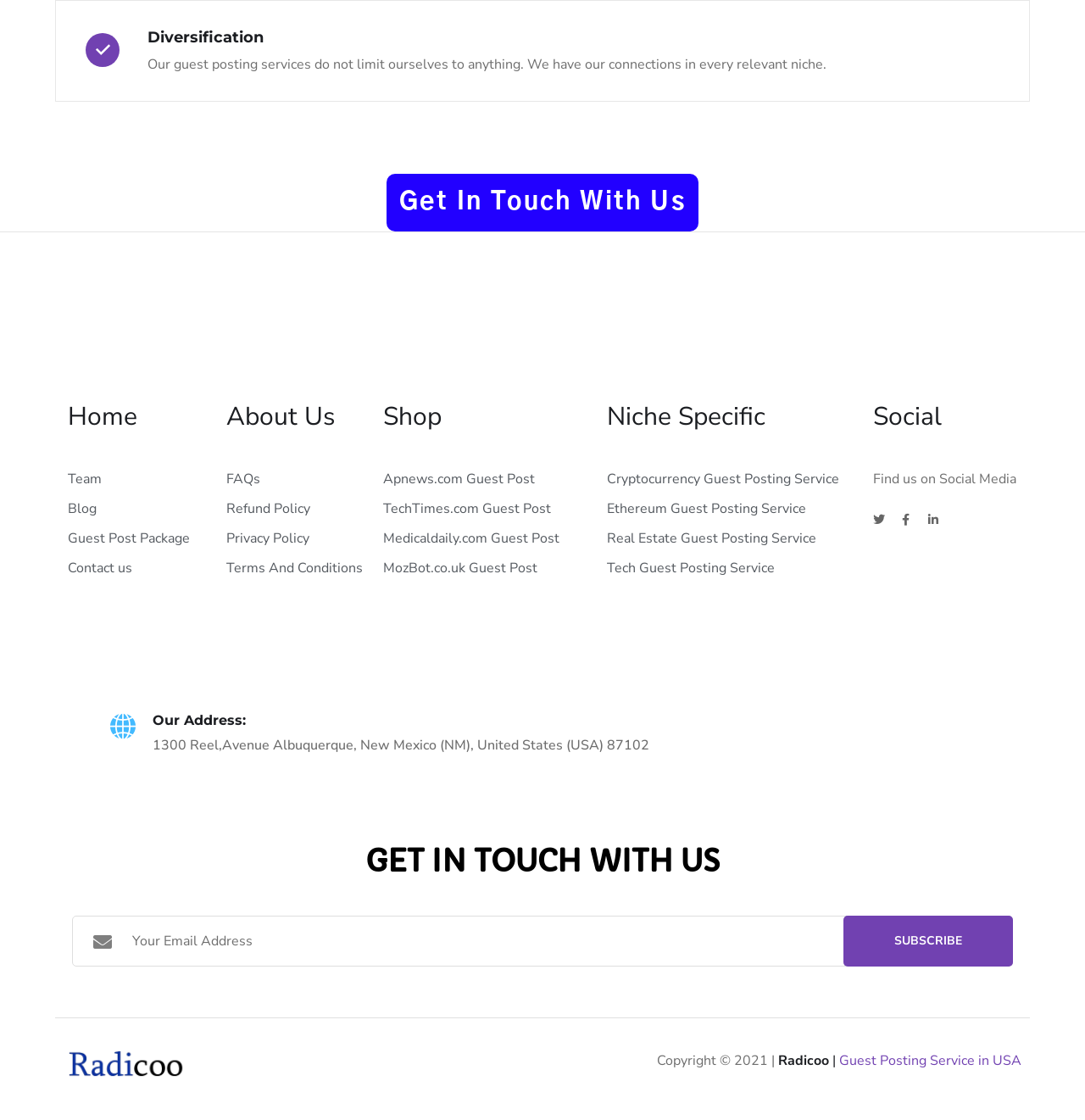What is the name of the company?
We need a detailed and exhaustive answer to the question. Please elaborate.

I found the name of the company by looking at the bottom of the webpage, where the company's logo and name are displayed. The logo is an image element, and the name 'Radicoo' is written next to it.